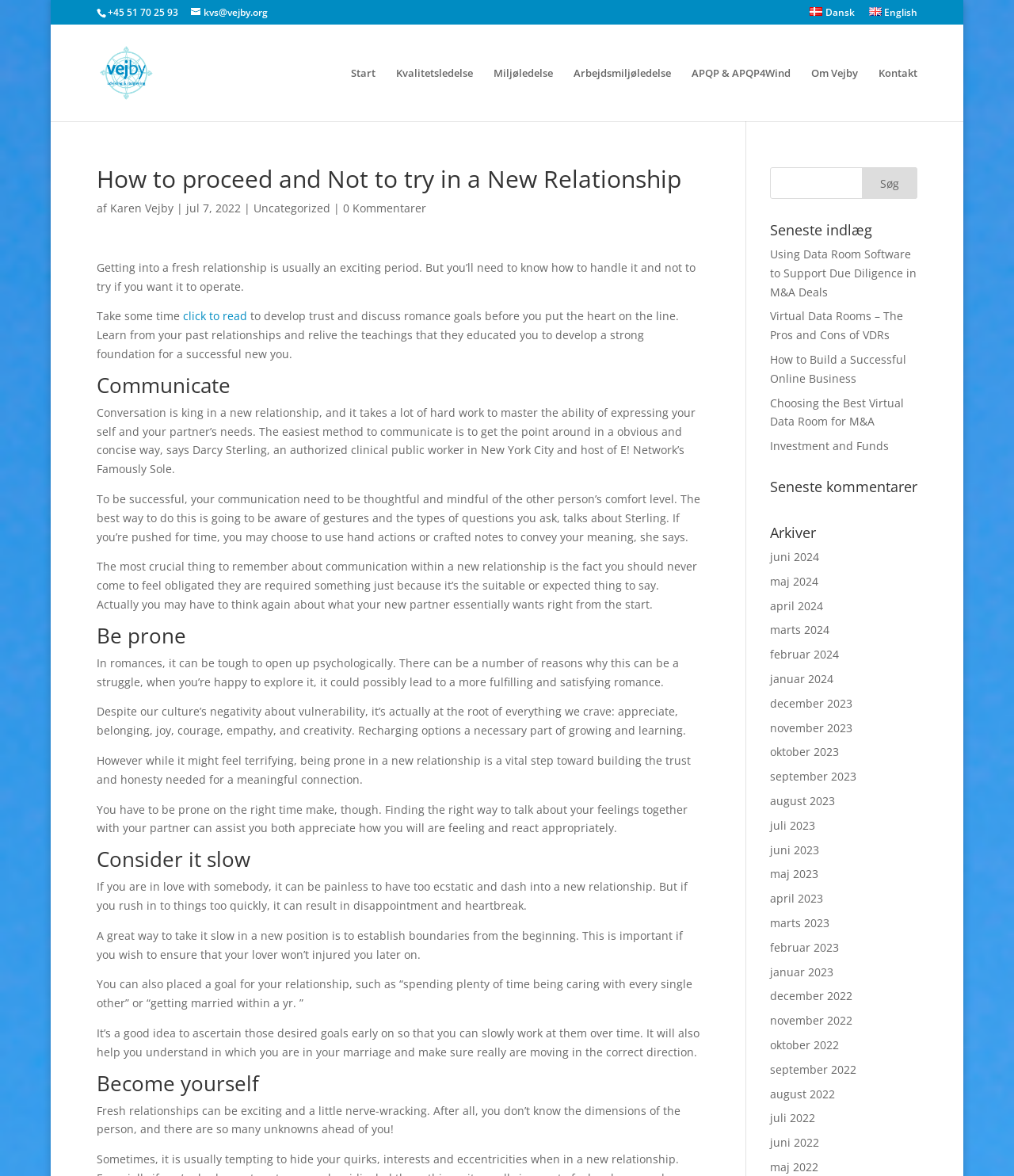Construct a thorough caption encompassing all aspects of the webpage.

This webpage appears to be a blog or article page from Vejby, a consulting firm. At the top, there is a header section with a phone number, email address, and language selection options (Dansk and English) accompanied by small flag icons. Below this, there is a navigation menu with links to various sections of the website, including "Start", "Kvalitetsledelse", "Miljøledelse", and others.

The main content of the page is an article titled "How to proceed and Not to try in a New Relationship" by Karen Vejby, dated July 7, 2022. The article is divided into several sections, each with a heading, including "Communicate", "Be vulnerable", "Take it slow", and "Be yourself". The text discusses tips and advice for navigating a new romantic relationship.

To the right of the article, there is a sidebar with several sections. The top section displays a search bar with a "Søg" (Search) button. Below this, there are links to recent posts, including "Using Data Room Software to Support Due Diligence in M&A Deals" and "How to Build a Successful Online Business". Further down, there are links to recent comments and archives, organized by month and year.

Overall, the webpage has a clean and organized layout, with a focus on presenting the article's content and providing easy access to related information and other sections of the website.